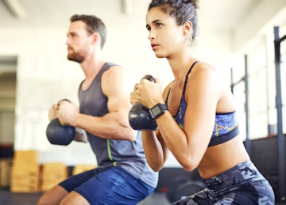Please respond to the question using a single word or phrase:
What is the atmosphere of the gym environment?

Bright and airy